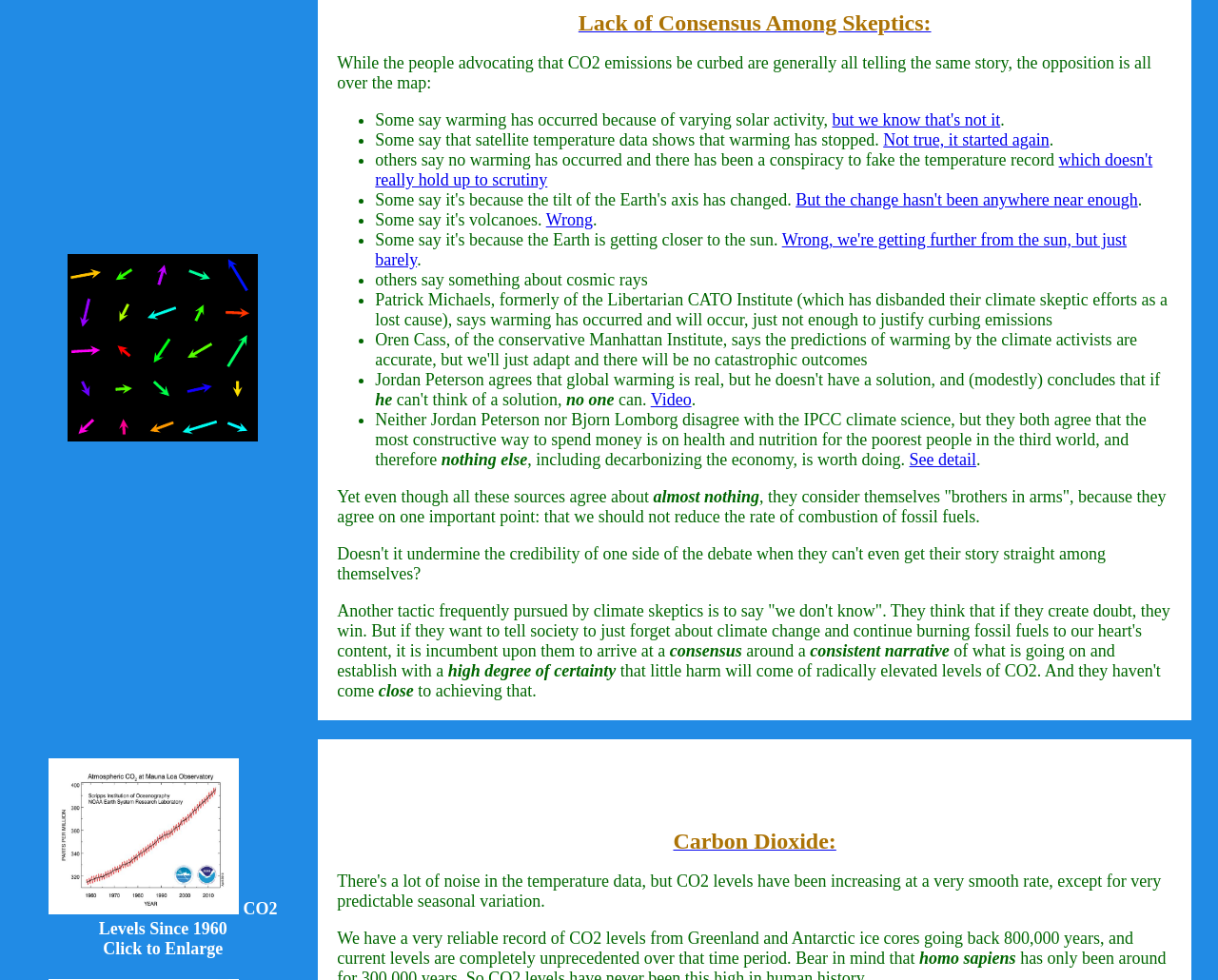What is the first point of disagreement among skeptics?
Please analyze the image and answer the question with as much detail as possible.

According to the text, the first point of disagreement among skeptics is that some say warming has occurred because of varying solar activity, but it is stated that 'we know that's not it'.